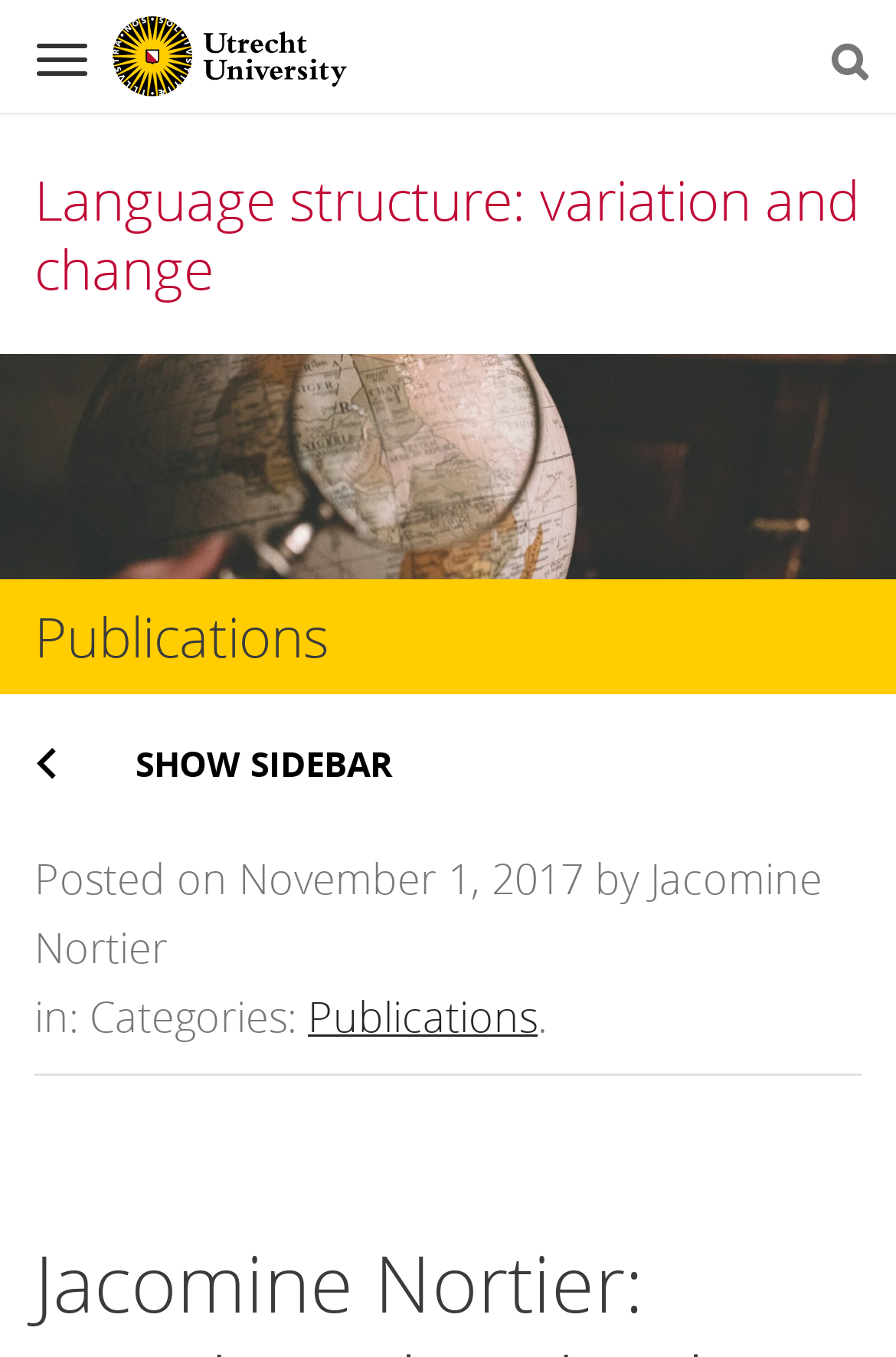Using the provided element description "Language structure: variation and change", determine the bounding box coordinates of the UI element.

[0.038, 0.119, 0.959, 0.225]